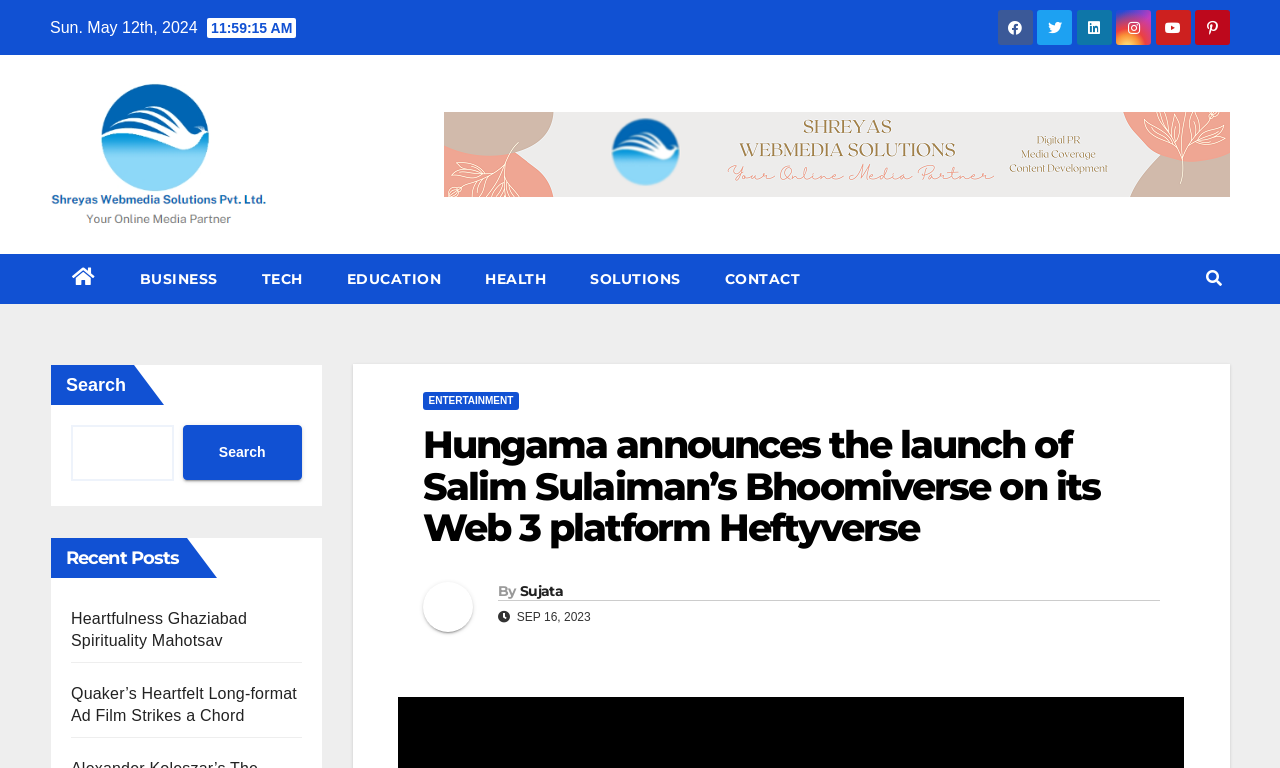What is the category of the article?
Using the image as a reference, deliver a detailed and thorough answer to the question.

I found the category of the article by looking at the link element with the content 'ENTERTAINMENT' located at the middle of the webpage.